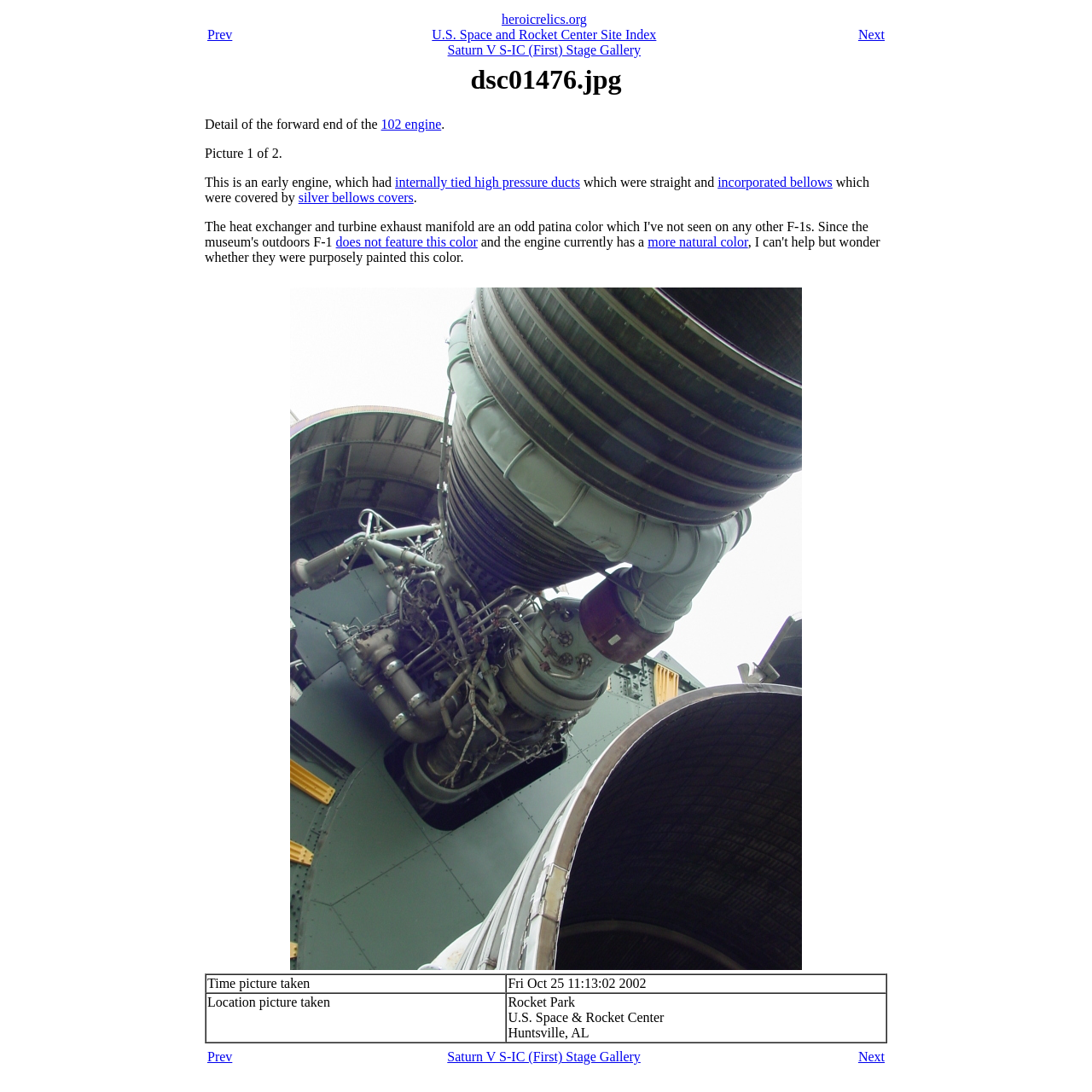Provide the bounding box coordinates of the HTML element this sentence describes: "Prev".

[0.19, 0.025, 0.213, 0.038]